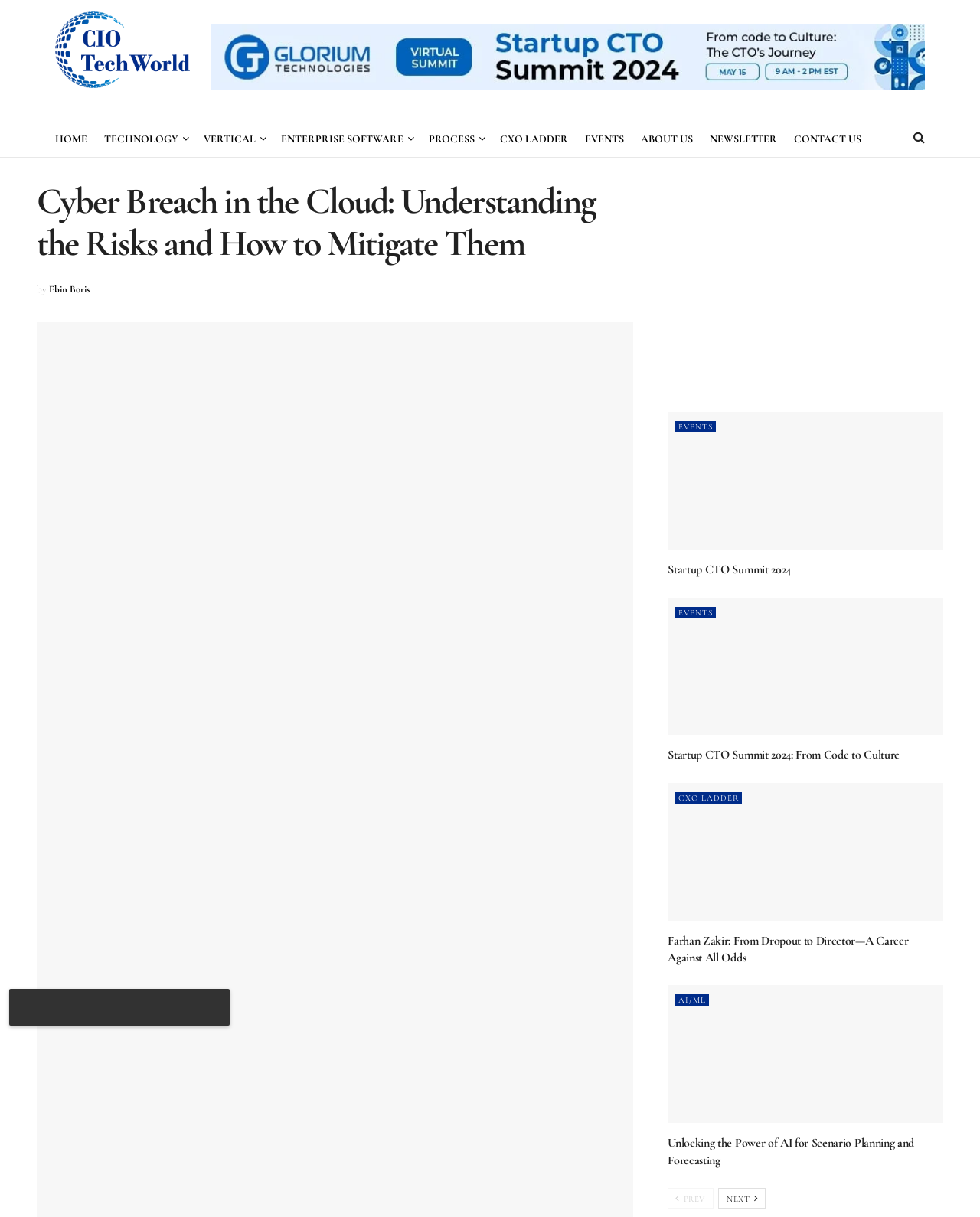Give a one-word or one-phrase response to the question: 
How many links are in the navigation menu?

9